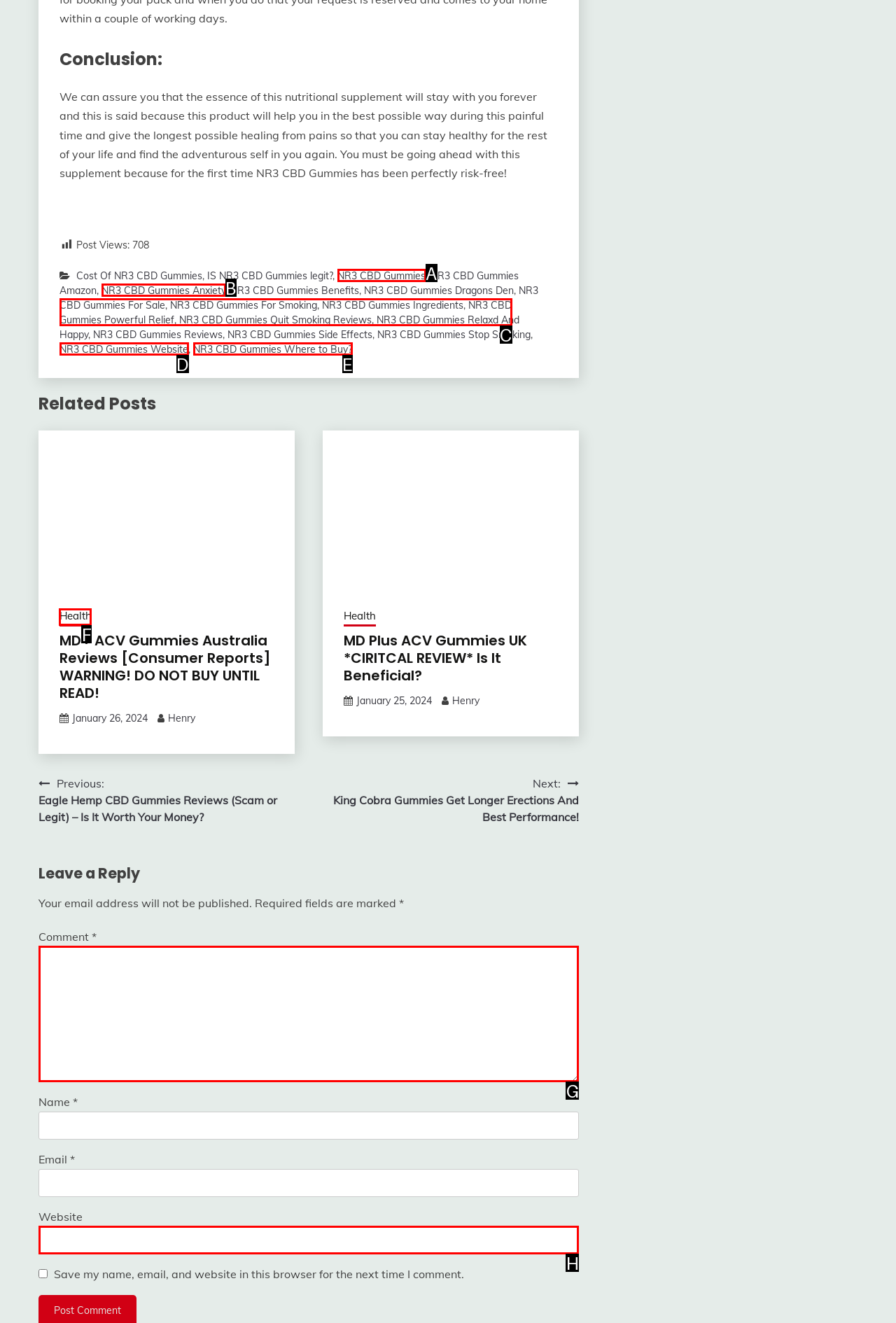Please indicate which HTML element to click in order to fulfill the following task: Click on 'Health' Respond with the letter of the chosen option.

F